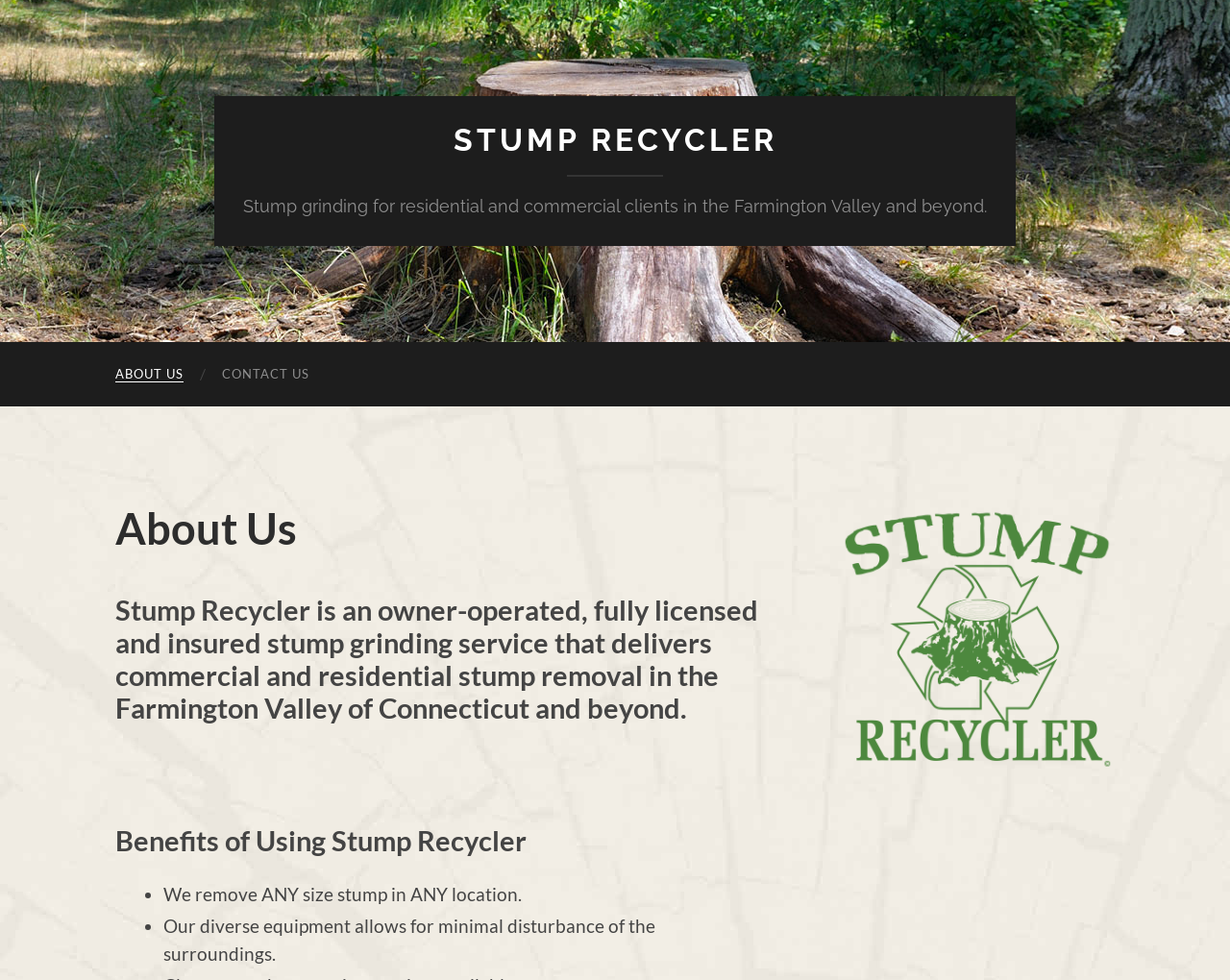Determine the bounding box coordinates for the UI element matching this description: "Contact Us".

[0.165, 0.349, 0.267, 0.415]